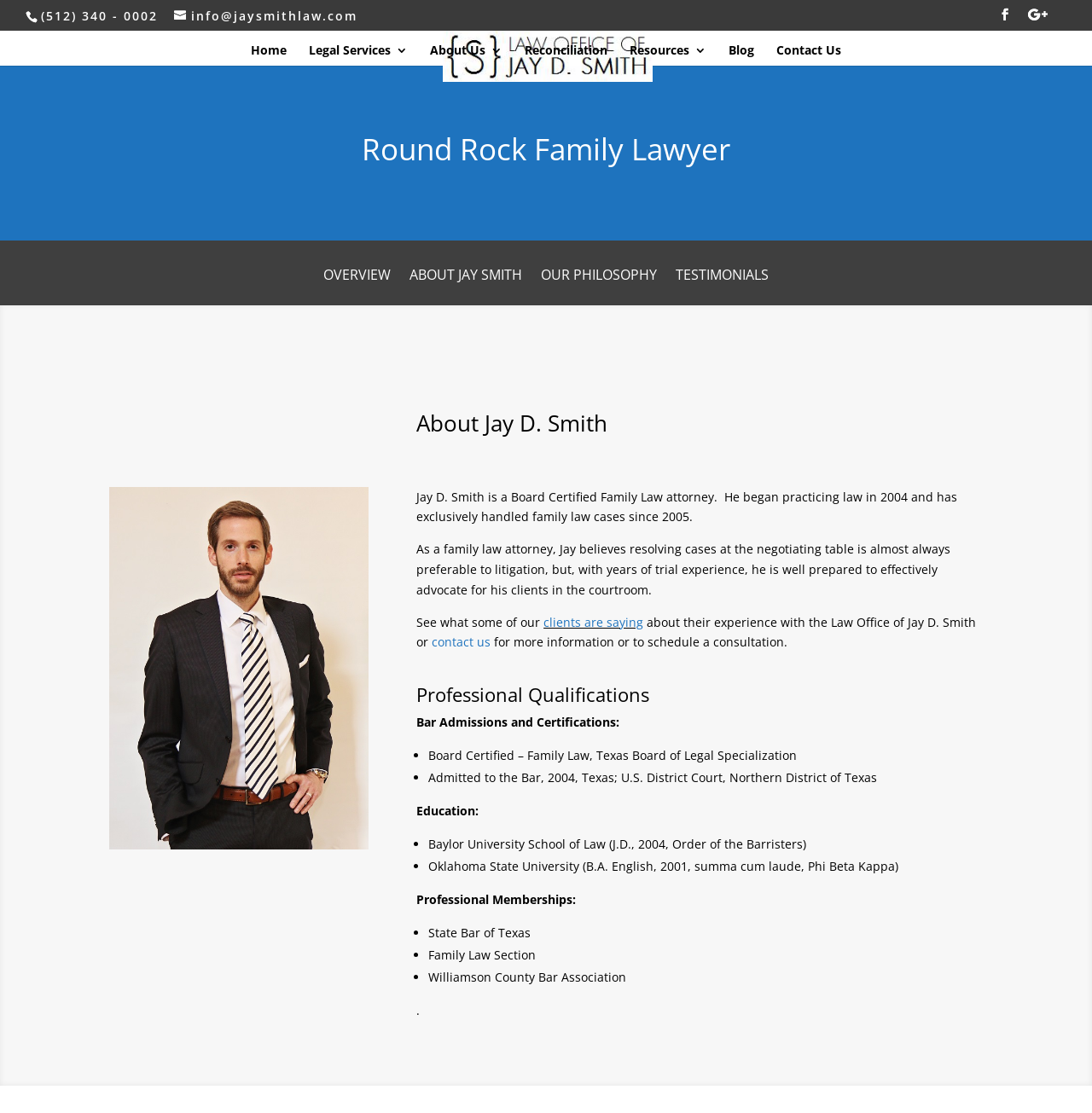Determine which piece of text is the heading of the webpage and provide it.

Round Rock Family Lawyer